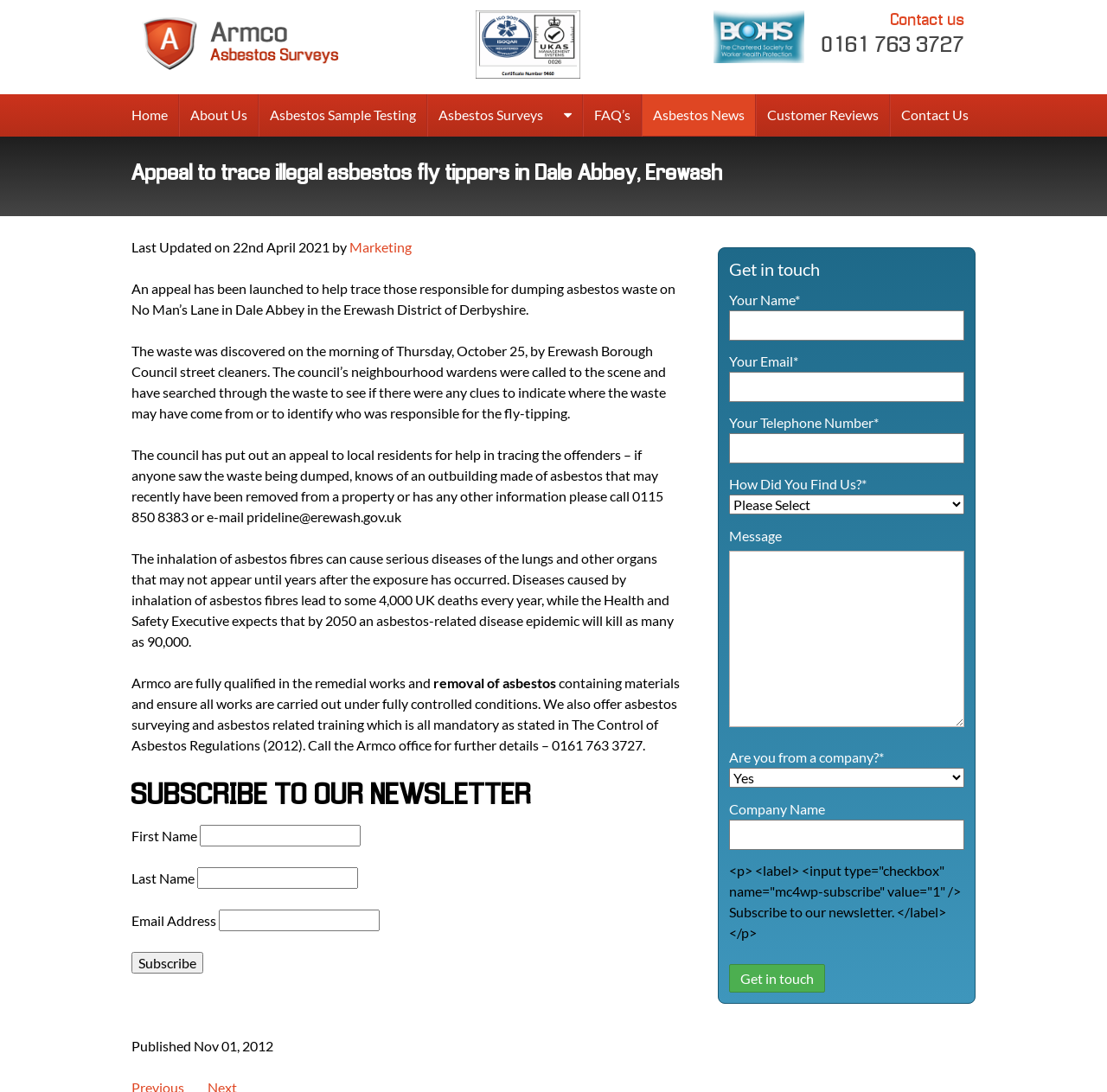Please locate the bounding box coordinates of the element that needs to be clicked to achieve the following instruction: "Click the 'Home' link". The coordinates should be four float numbers between 0 and 1, i.e., [left, top, right, bottom].

[0.109, 0.086, 0.161, 0.125]